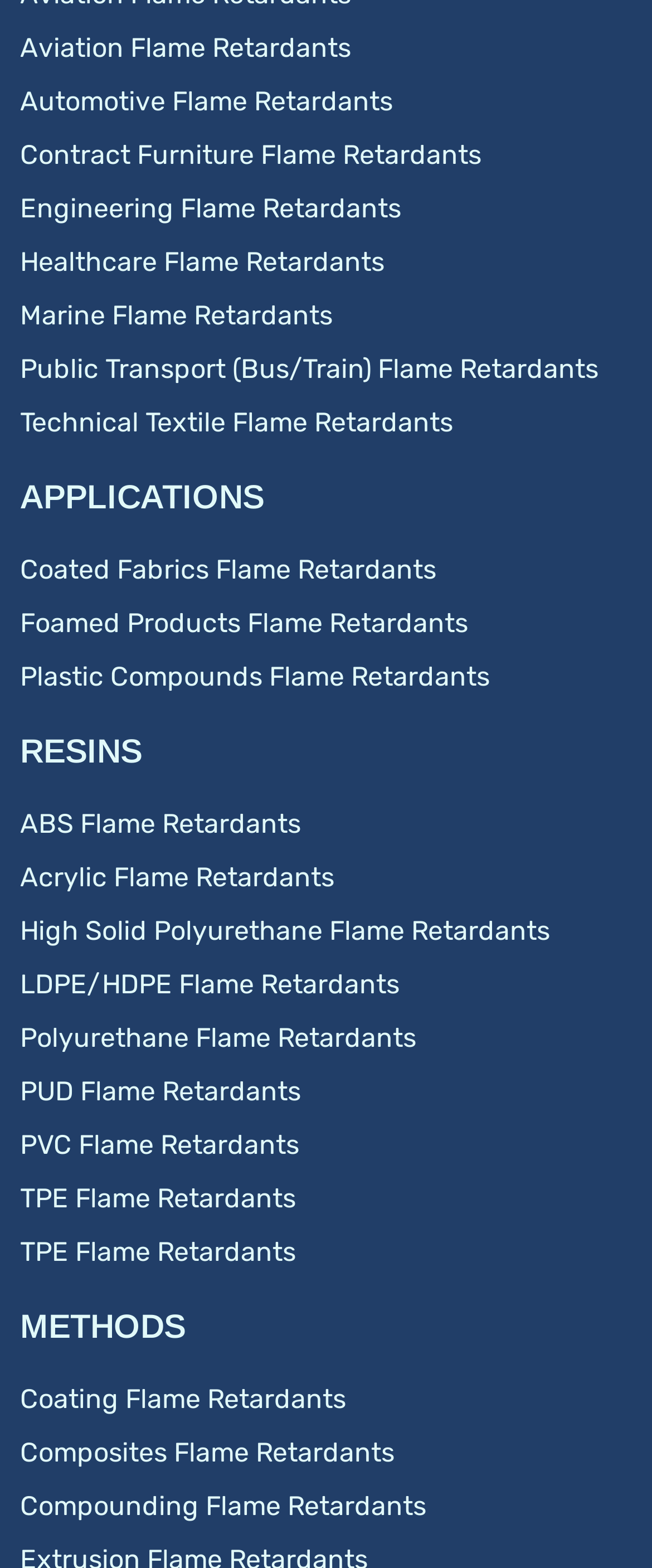Give a one-word or one-phrase response to the question: 
How many types of resins are listed?

9